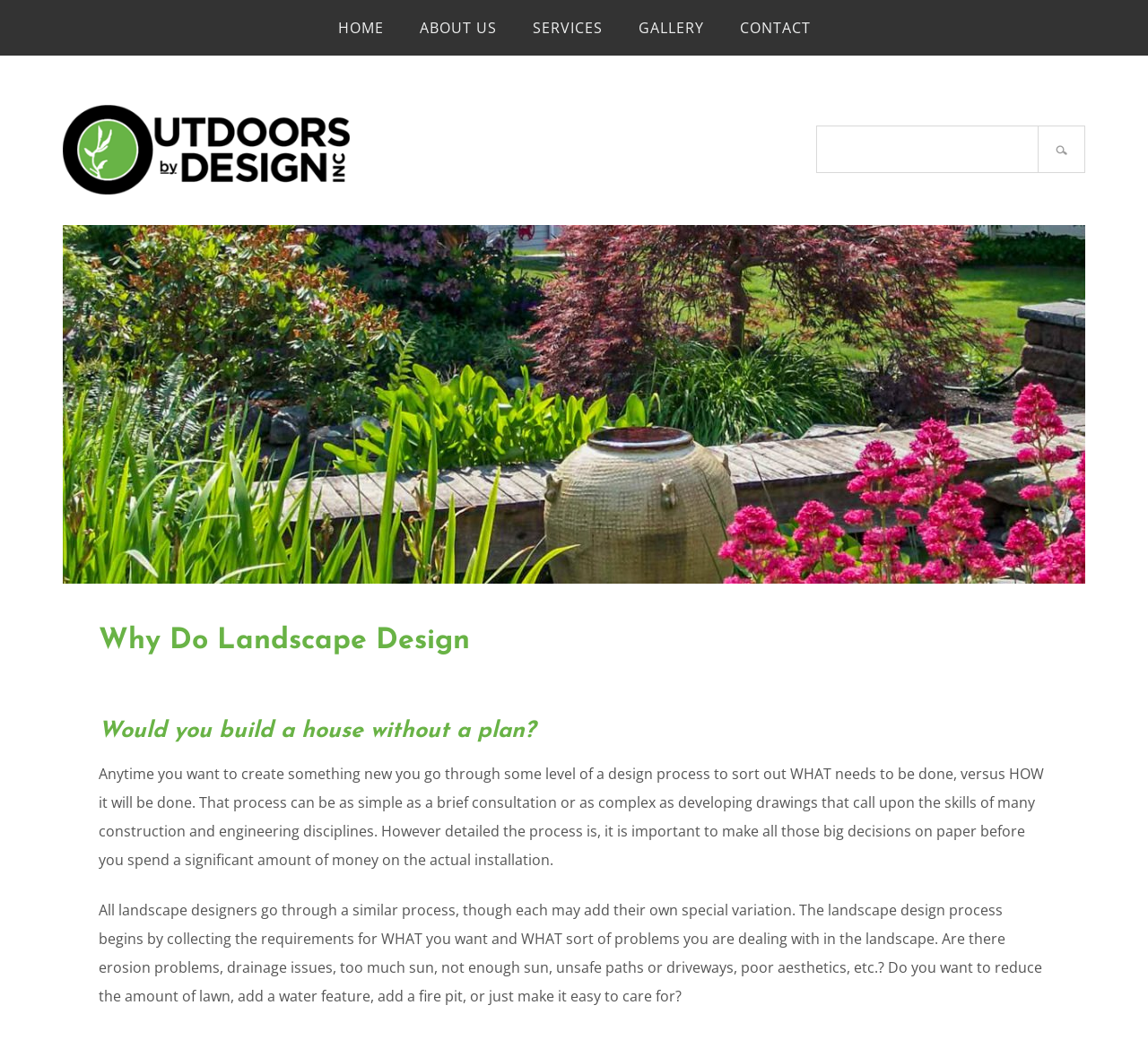Please identify the webpage's heading and generate its text content.

Why Do Landscape Design